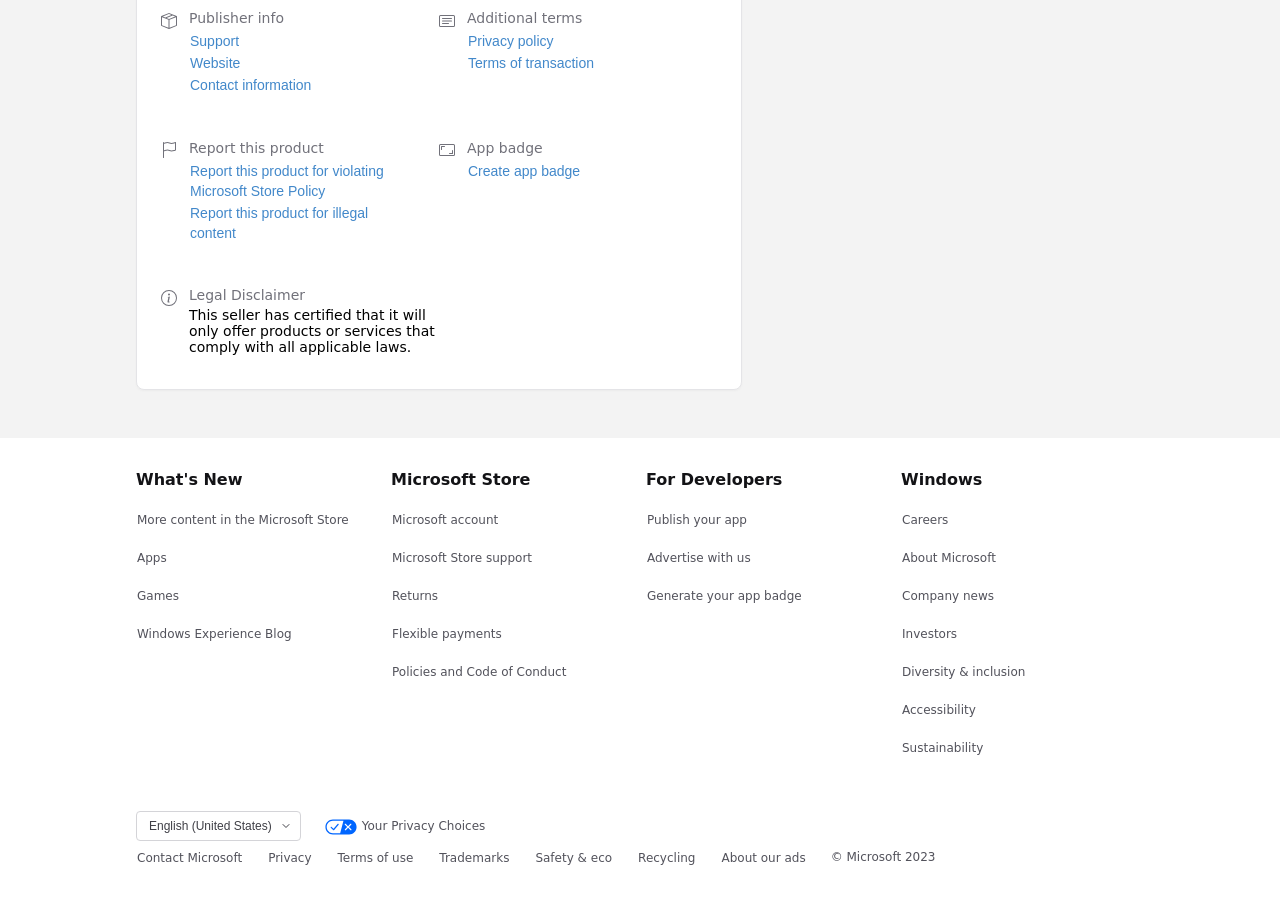Kindly provide the bounding box coordinates of the section you need to click on to fulfill the given instruction: "Create app badge".

[0.365, 0.178, 0.454, 0.203]